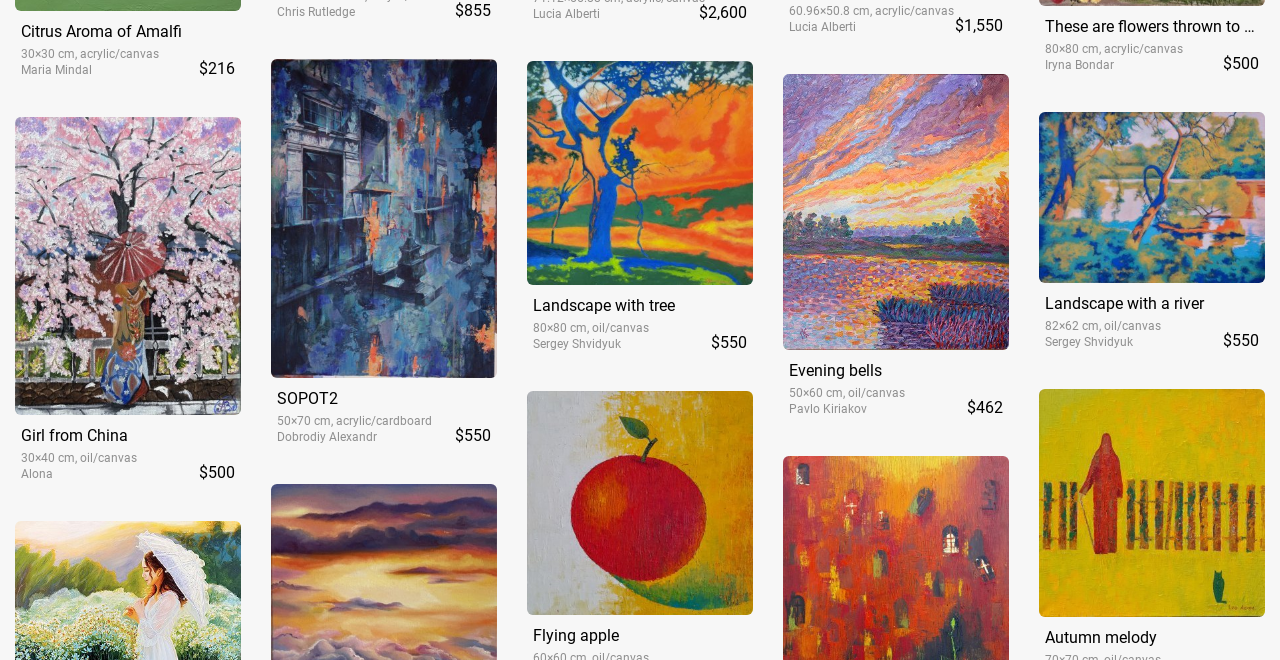Who is the artist of 'Landscape with tree'?
With the help of the image, please provide a detailed response to the question.

I found the link 'Landscape with tree' and its corresponding artist 'Sergey Shvidyuk' which is located near the link.